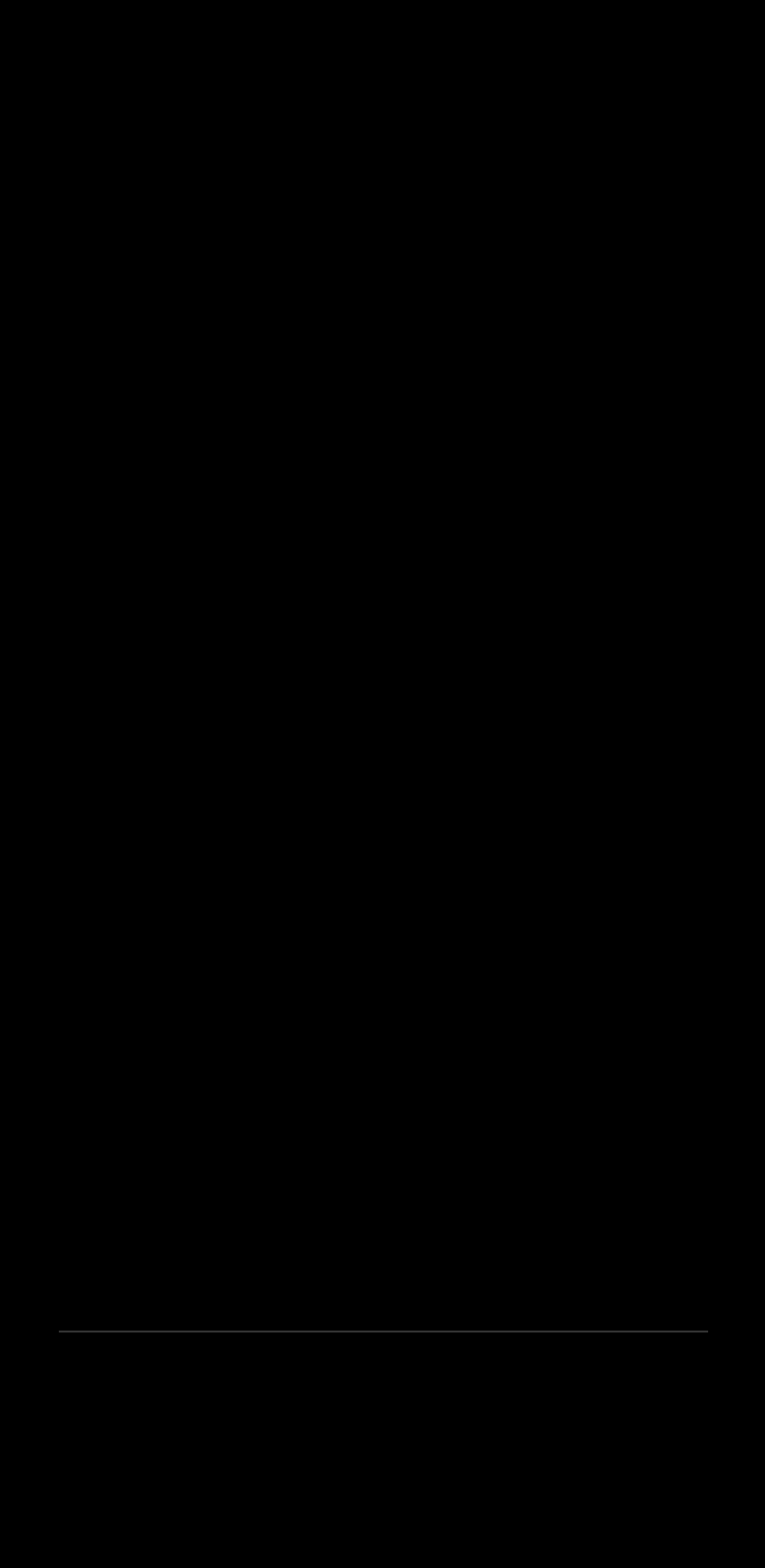Determine the bounding box coordinates of the clickable region to execute the instruction: "Read the blog". The coordinates should be four float numbers between 0 and 1, denoted as [left, top, right, bottom].

[0.076, 0.596, 0.16, 0.621]